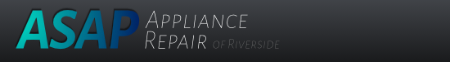Respond with a single word or phrase:
What does the gradient of teal to blue in the logo suggest?

Urgency and efficiency